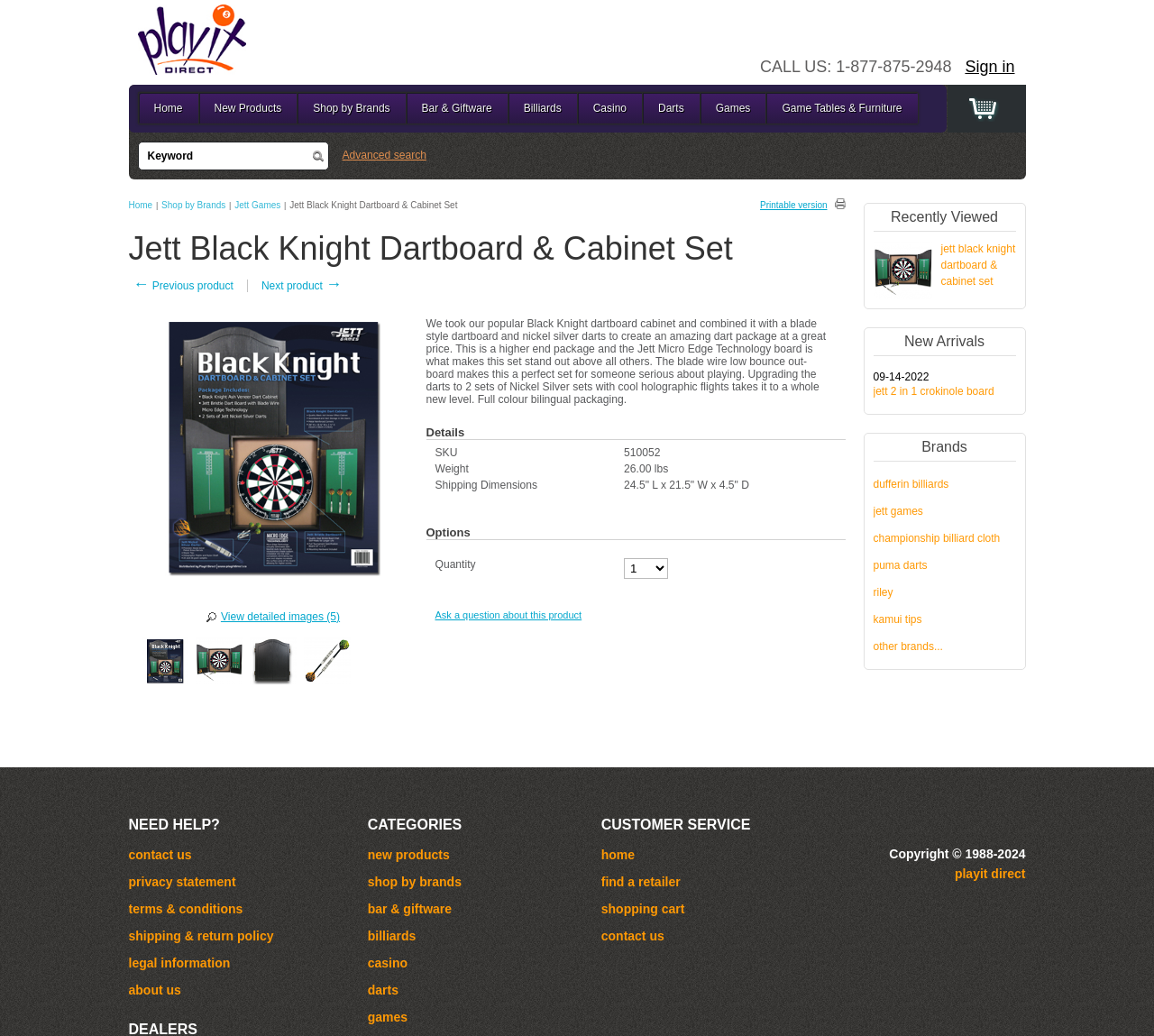Create a detailed description of the webpage's content and layout.

This webpage is about a product, specifically the Jett Black Knight Dartboard & Cabinet Set. At the top, there is a navigation menu with links to "Home", "Shop by Brands", and other categories. Below the navigation menu, there is a breadcrumb trail with links to "Home", "Shop by Brands", "Jett Games", and the product name.

The main content of the page is divided into sections. The first section displays the product name and a brief description. Below this, there are two links: "← Previous product" and "Next product →". 

To the right of the product description, there is an image of the product. Below the image, there are five links to view detailed images of the product from different angles. Each link has a corresponding image thumbnail.

The next section is a table with product details, including a description, SKU, weight, shipping dimensions, and options. The description provides more information about the product, including its features and what makes it stand out.

Below the product details table, there is a link to ask a question about the product. 

On the right side of the page, there are three sections: "Recently Viewed", "New Arrivals", and "Brands". The "Recently Viewed" section displays a link to the current product, while the "New Arrivals" section displays a link to a product with a date "09-14-2022". The "Brands" section lists several brands, including "dufferin billiards", "jett games", and others.

At the top right corner of the page, there are links to sign in and a phone number to call for assistance.